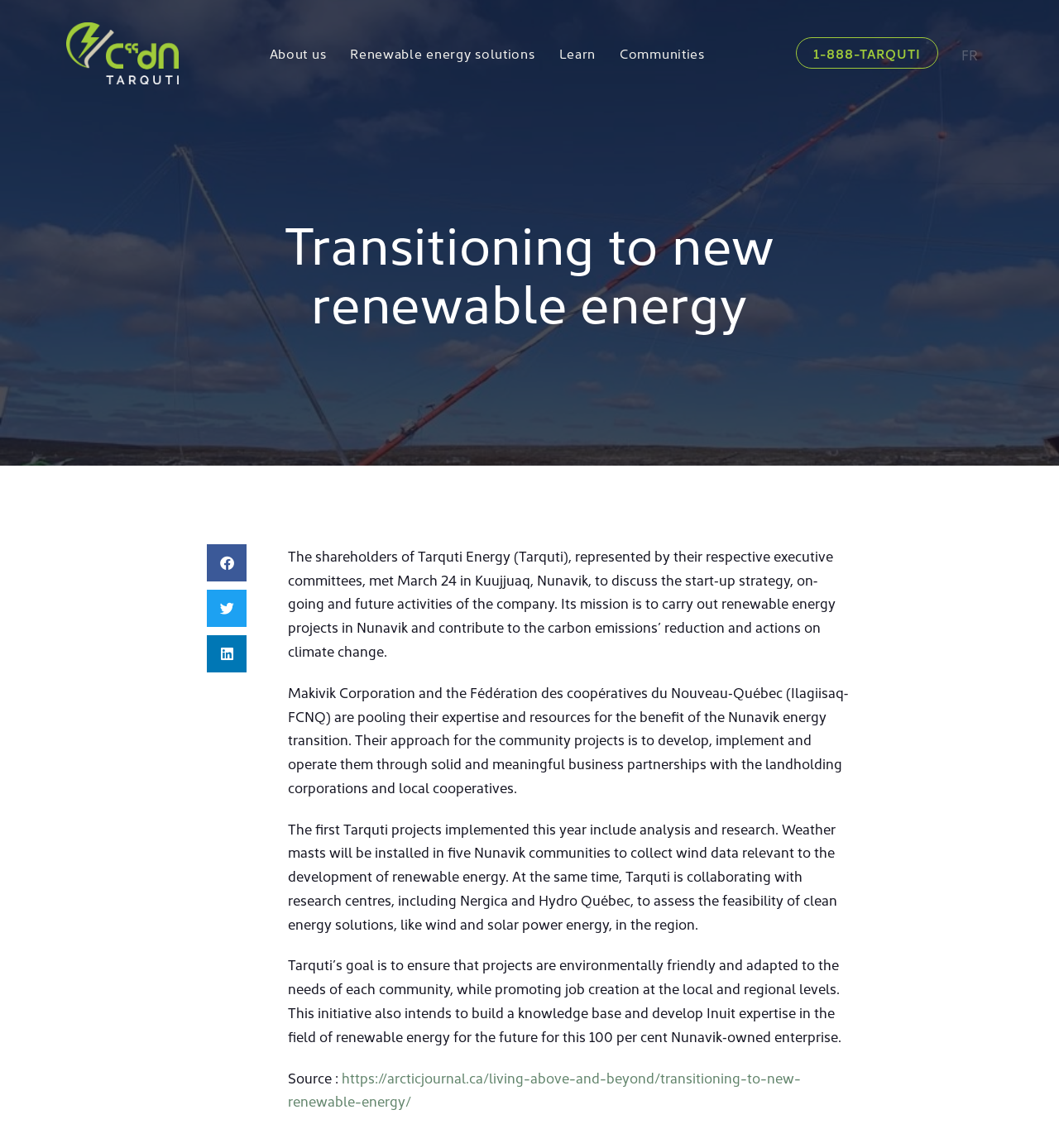Find the headline of the webpage and generate its text content.

Transitioning to new renewable energy